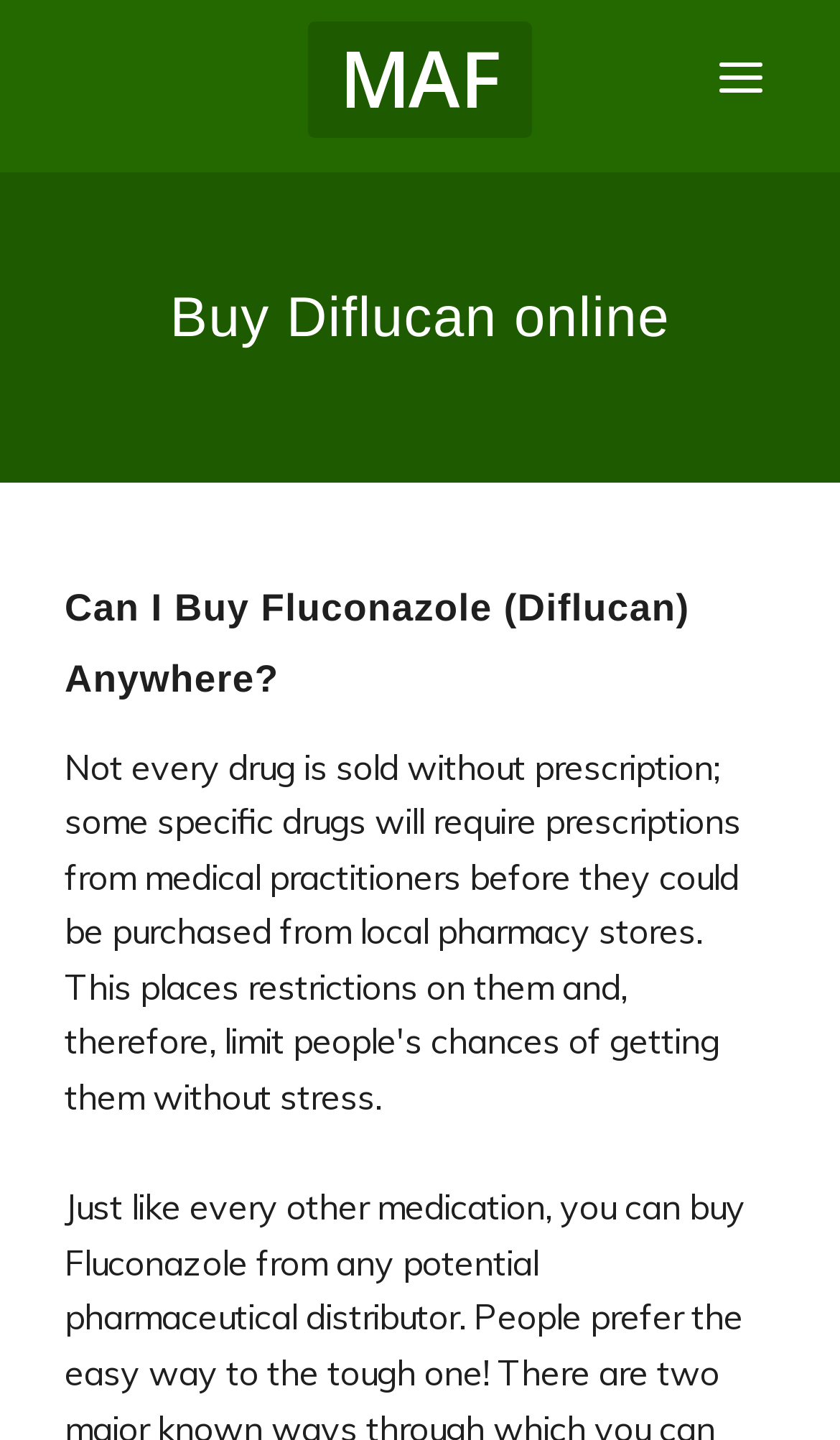Based on the element description: "ANTIFUNGAL DRUGS", identify the UI element and provide its bounding box coordinates. Use four float numbers between 0 and 1, [left, top, right, bottom].

[0.154, 0.12, 0.846, 0.187]